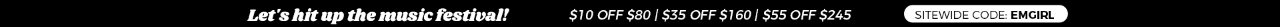Provide your answer to the question using just one word or phrase: What is the tone of the message 'Let's hit up the music festival!'?

Exciting